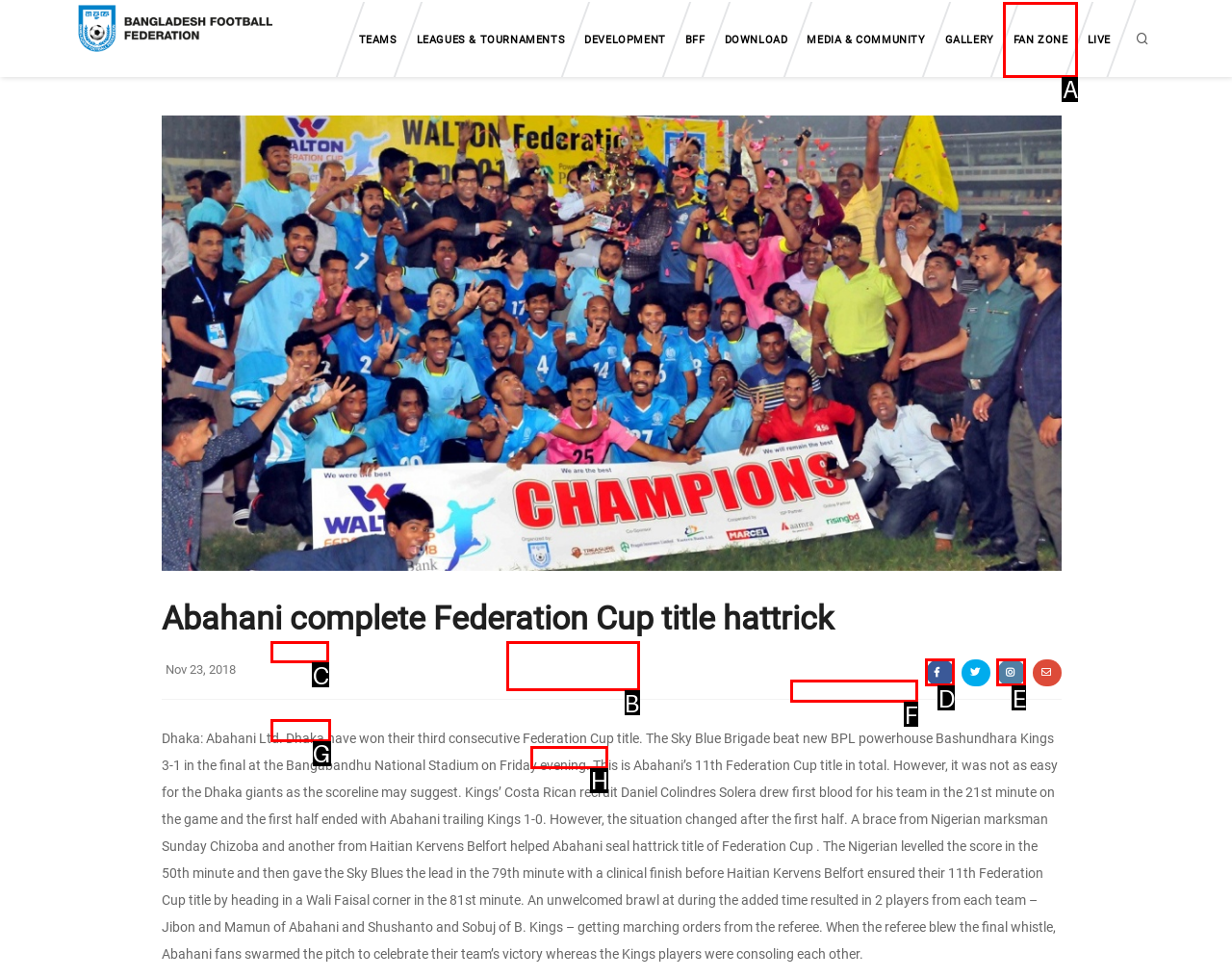Identify the letter of the correct UI element to fulfill the task: Go to Teams from the given options in the screenshot.

C